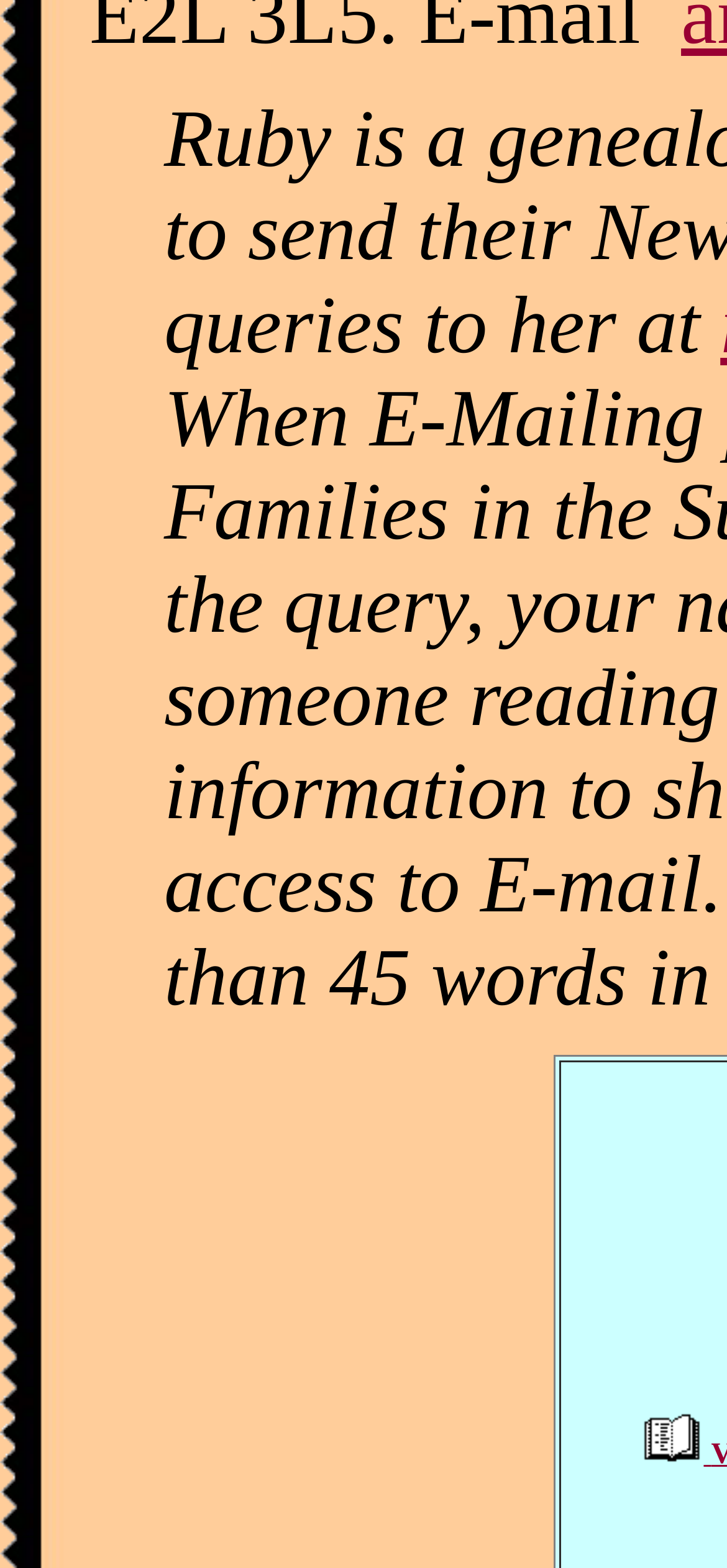Determine the bounding box coordinates for the UI element described. Format the coordinates as (top-left x, top-left y, bottom-right x, bottom-right y) and ensure all values are between 0 and 1. Element description: parent_node: Visit Ruby's Bookshelf.

[0.878, 0.917, 0.978, 0.937]